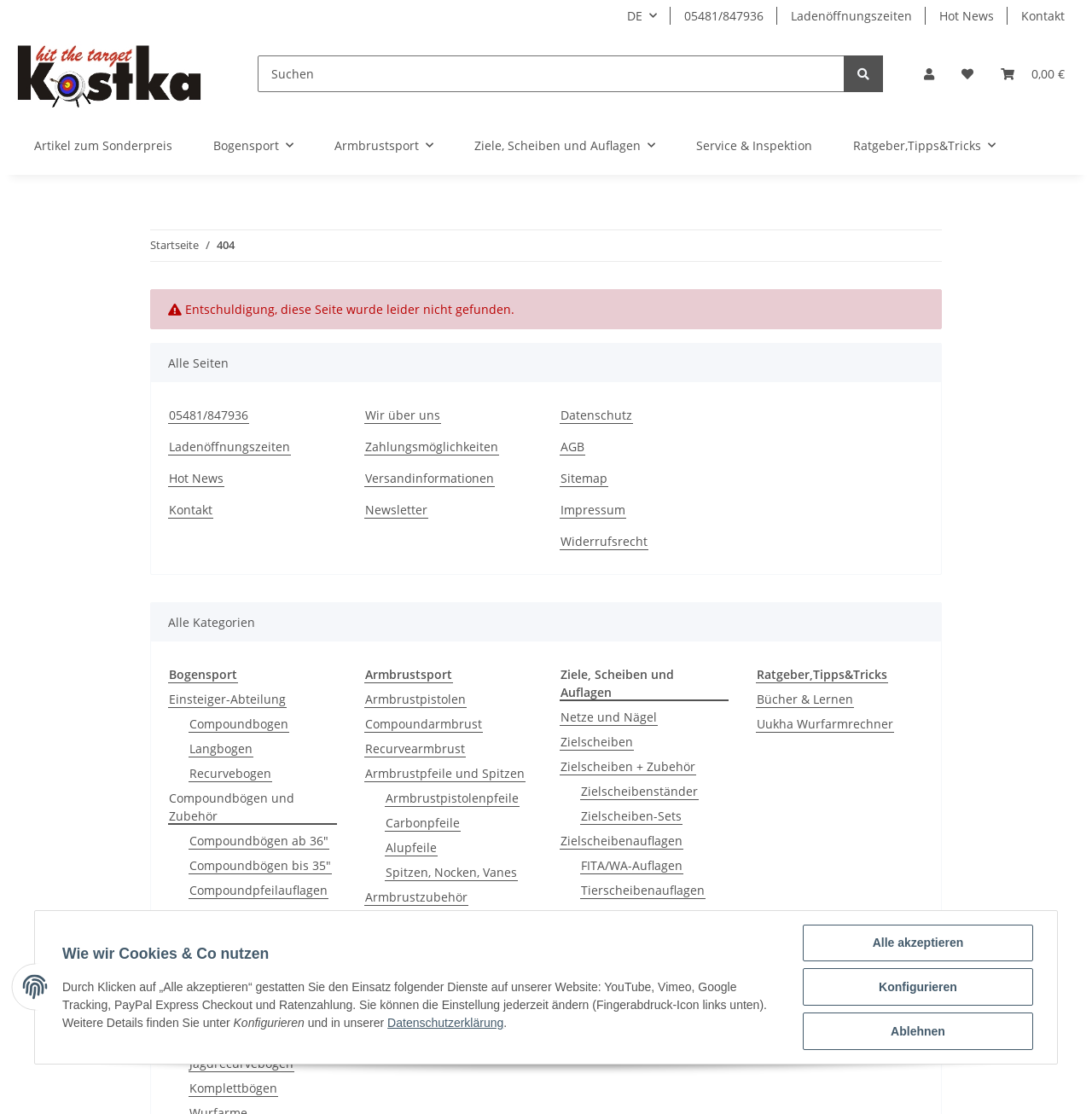What is the name of the shop?
Please respond to the question thoroughly and include all relevant details.

The name of the shop can be found in the top-left corner of the webpage, where it says 'Kostka Bogensport und Armbrusttechnik' in a logo format.